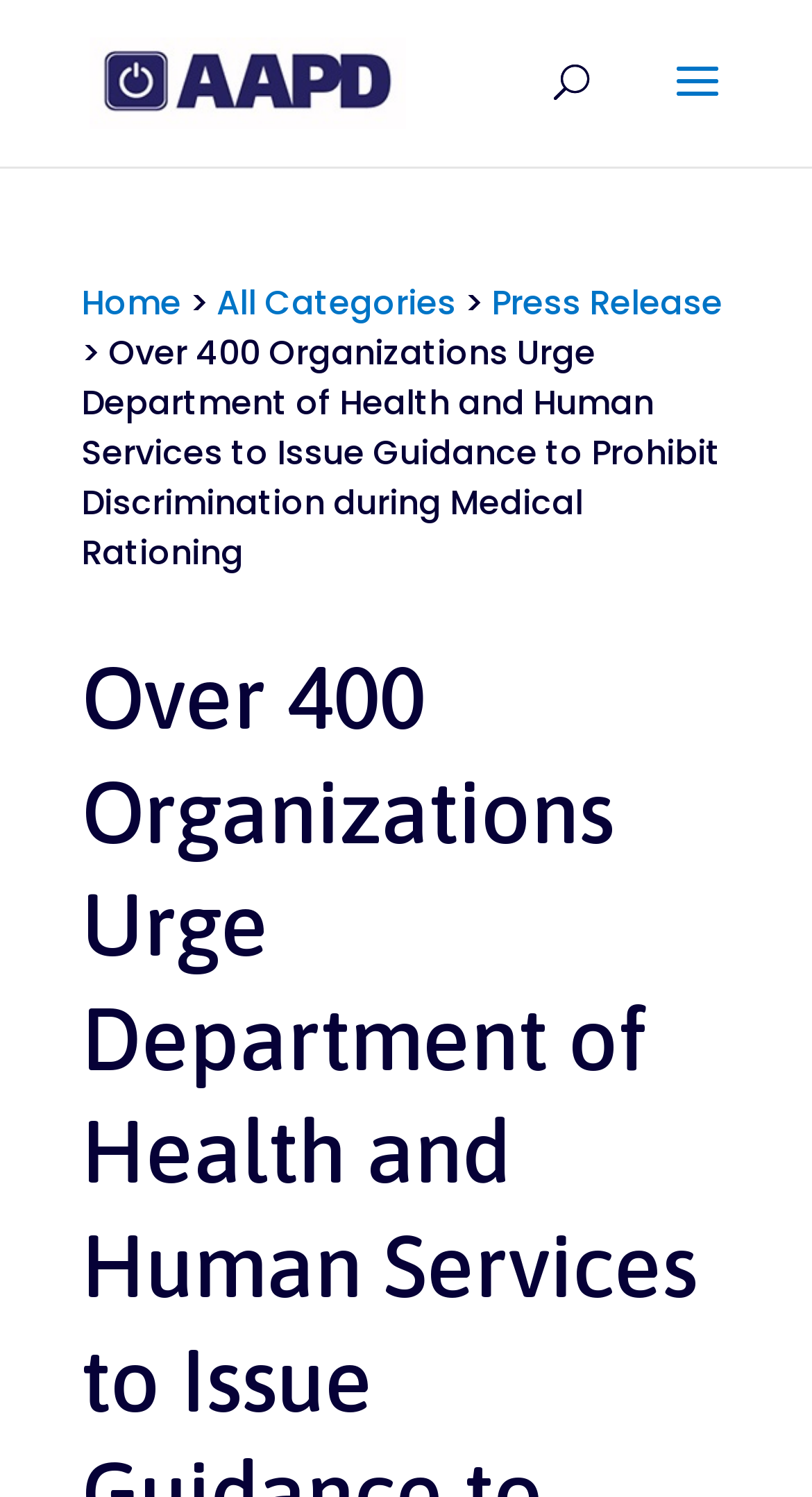Based on the image, provide a detailed and complete answer to the question: 
What is the purpose of the search bar?

The search bar is a common UI element found on many websites, and its purpose is to allow users to search for specific content within the website. In this case, the search bar is located at the top of the webpage, indicating that it is a primary feature for users to find information on the website.